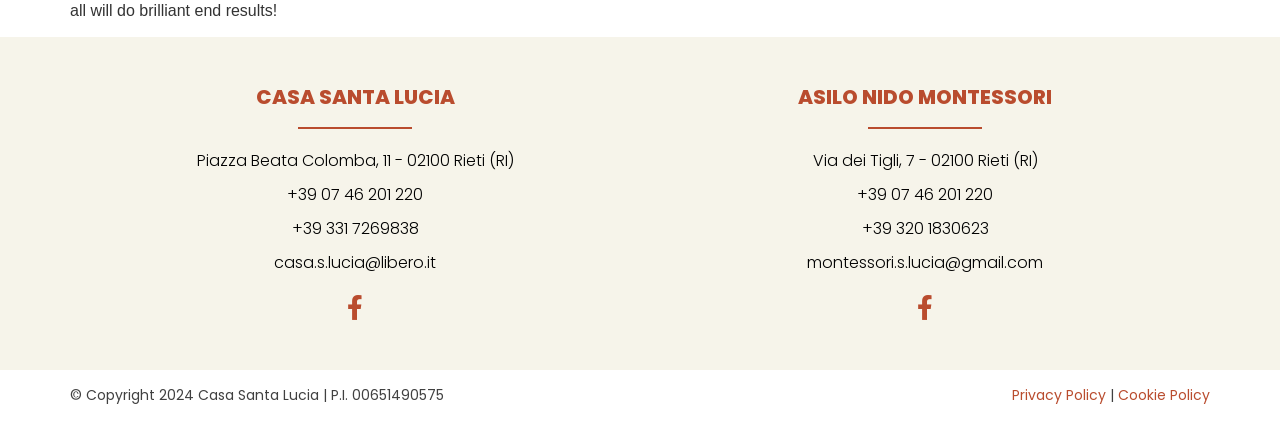Determine the bounding box coordinates of the section I need to click to execute the following instruction: "Send an email". Provide the coordinates as four float numbers between 0 and 1, i.e., [left, top, right, bottom].

[0.055, 0.597, 0.5, 0.654]